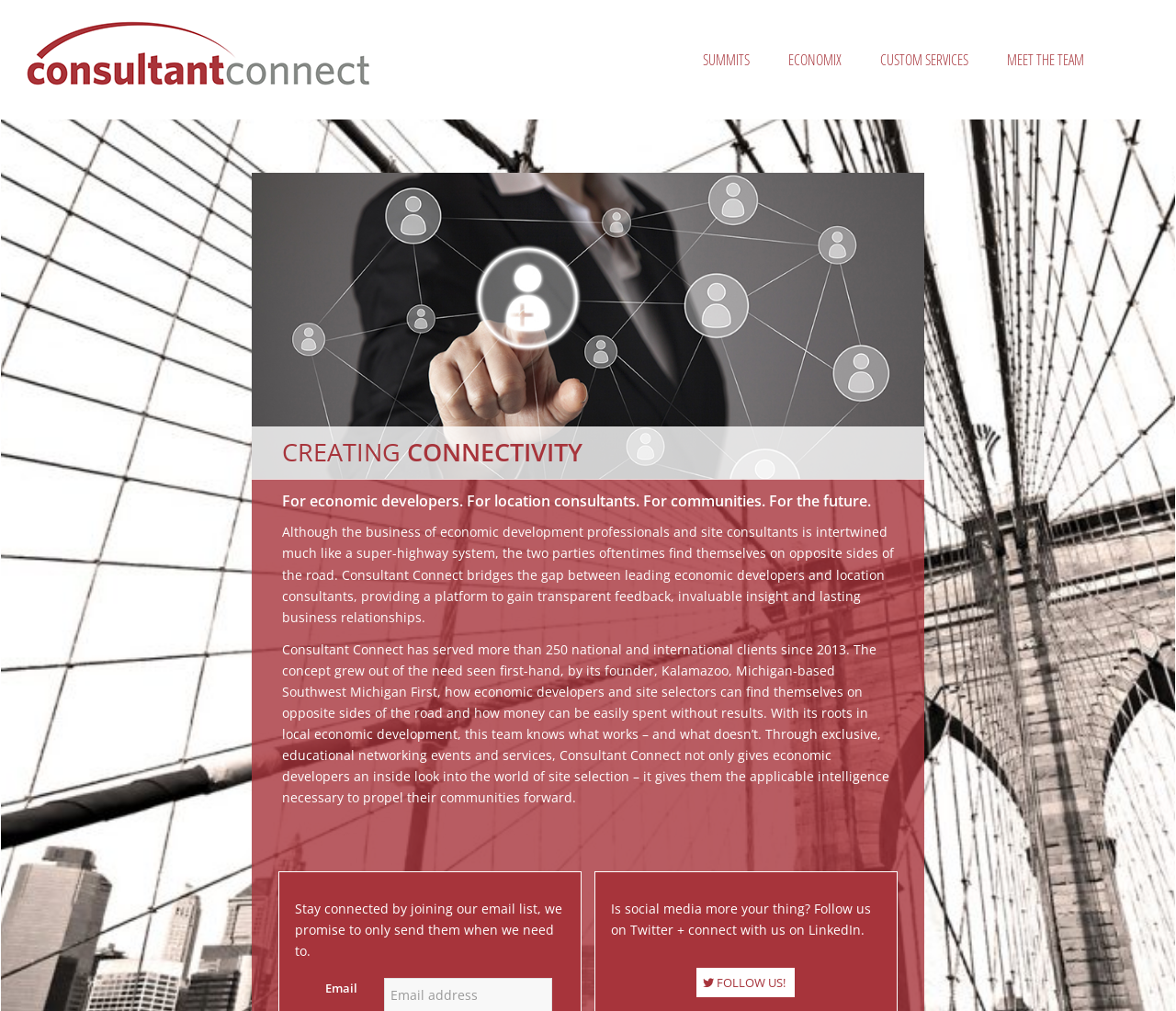Please provide a comprehensive answer to the question based on the screenshot: How can users stay connected with Consultant Connect?

The ways to stay connected with Consultant Connect are mentioned in the StaticText 'Stay connected by joining our email list, we promise to only send them when we need to.' and also in the StaticText 'Is social media more your thing? Follow us on Twitter + connect with us on LinkedIn.' which provide options for users to stay updated with the platform's activities.